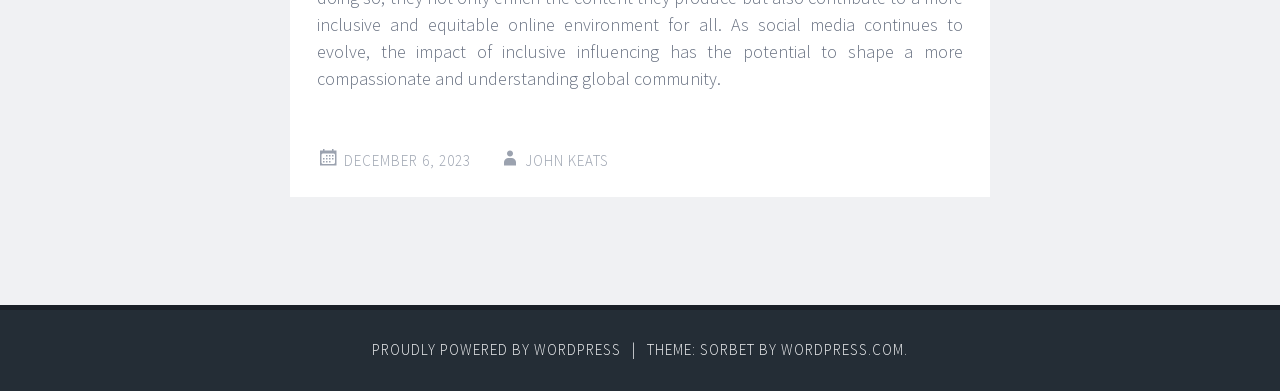Who is the author mentioned in the footer?
Look at the screenshot and provide an in-depth answer.

I found the name 'JOHN KEATS' in the footer section of the webpage, which is located at the bottom of the page and has a bounding box coordinate of [0.41, 0.386, 0.476, 0.435].